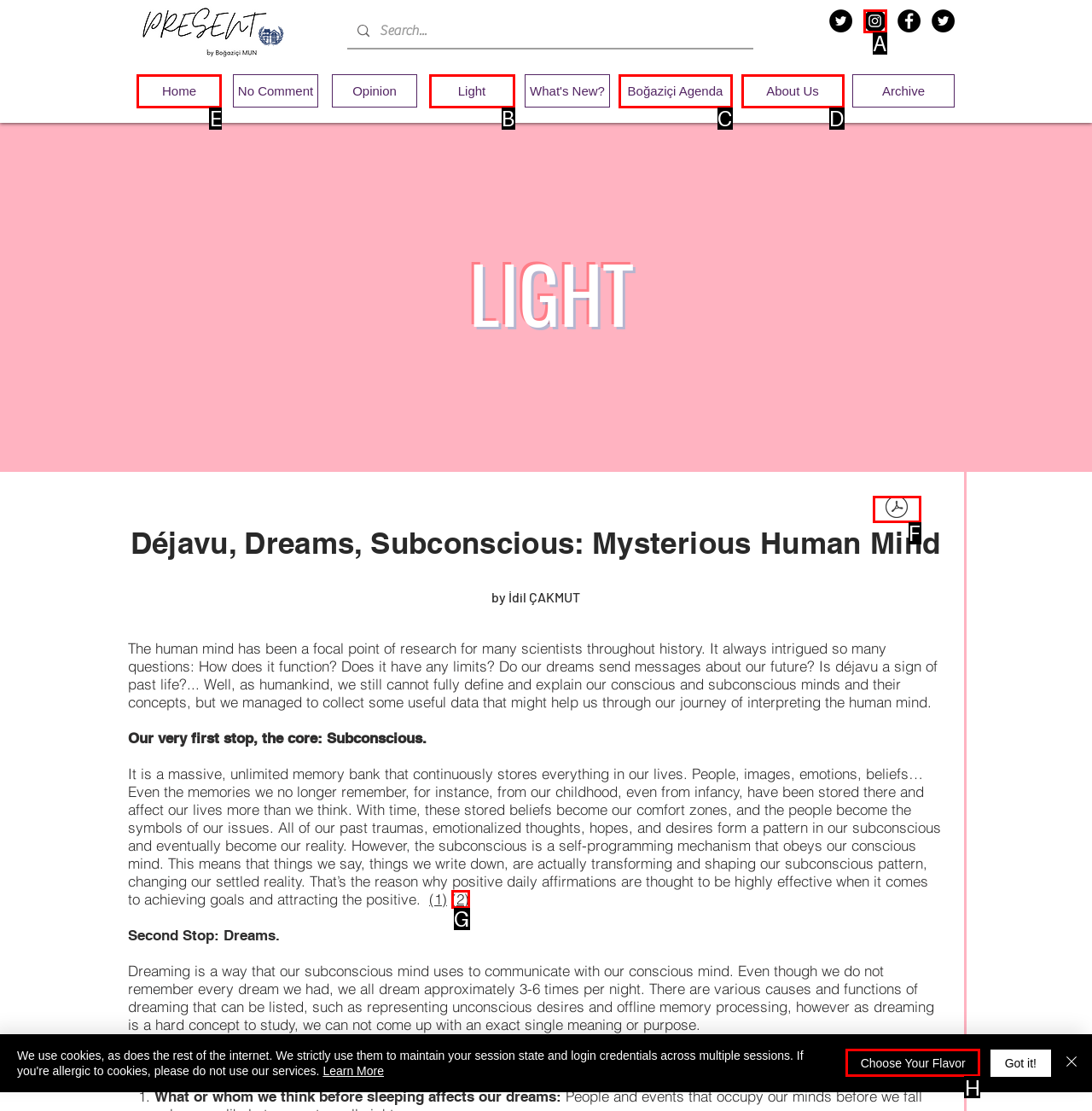Given the task: Go to Home page, indicate which boxed UI element should be clicked. Provide your answer using the letter associated with the correct choice.

E